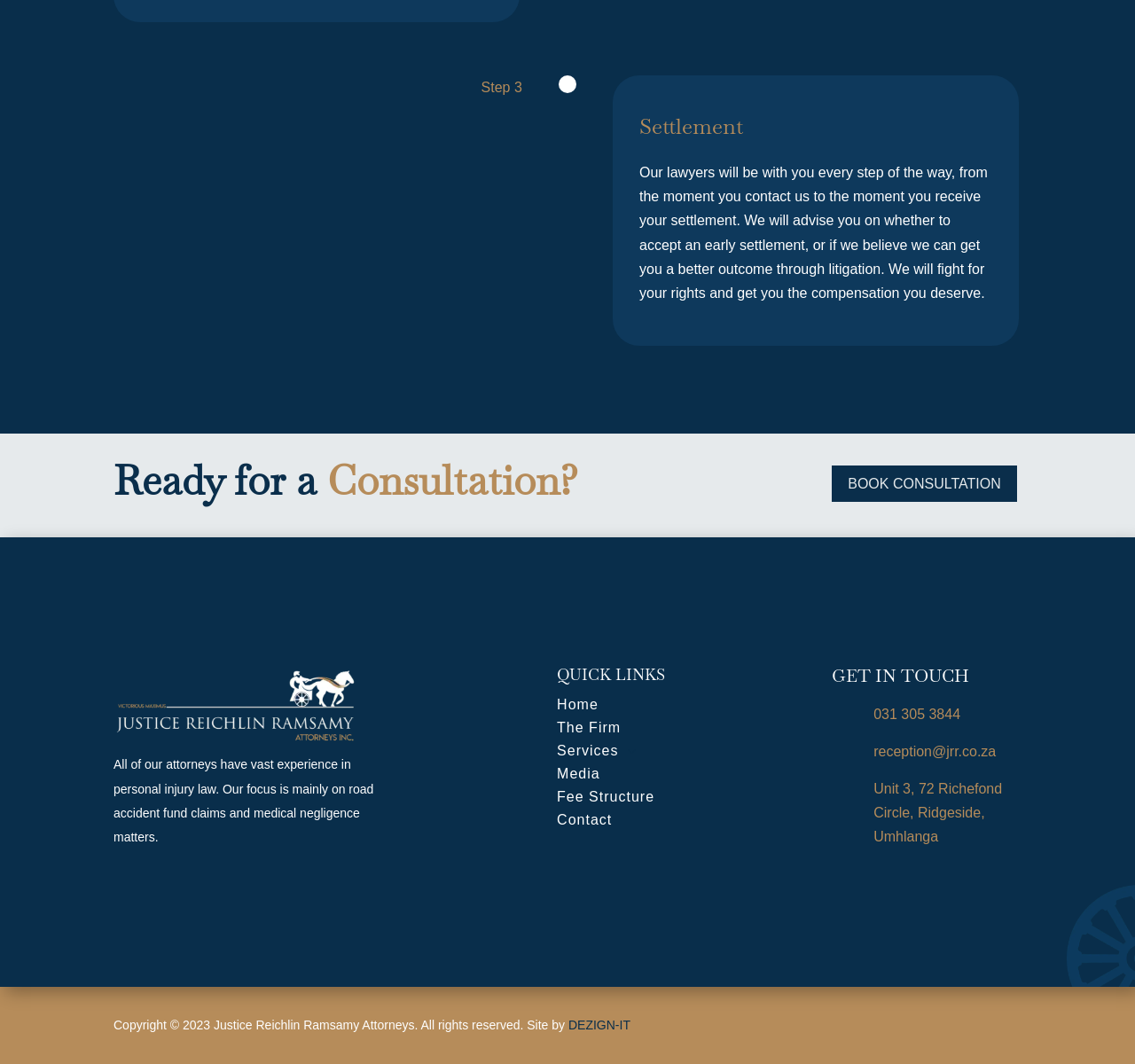Pinpoint the bounding box coordinates of the area that must be clicked to complete this instruction: "View the firm's services".

[0.491, 0.695, 0.564, 0.716]